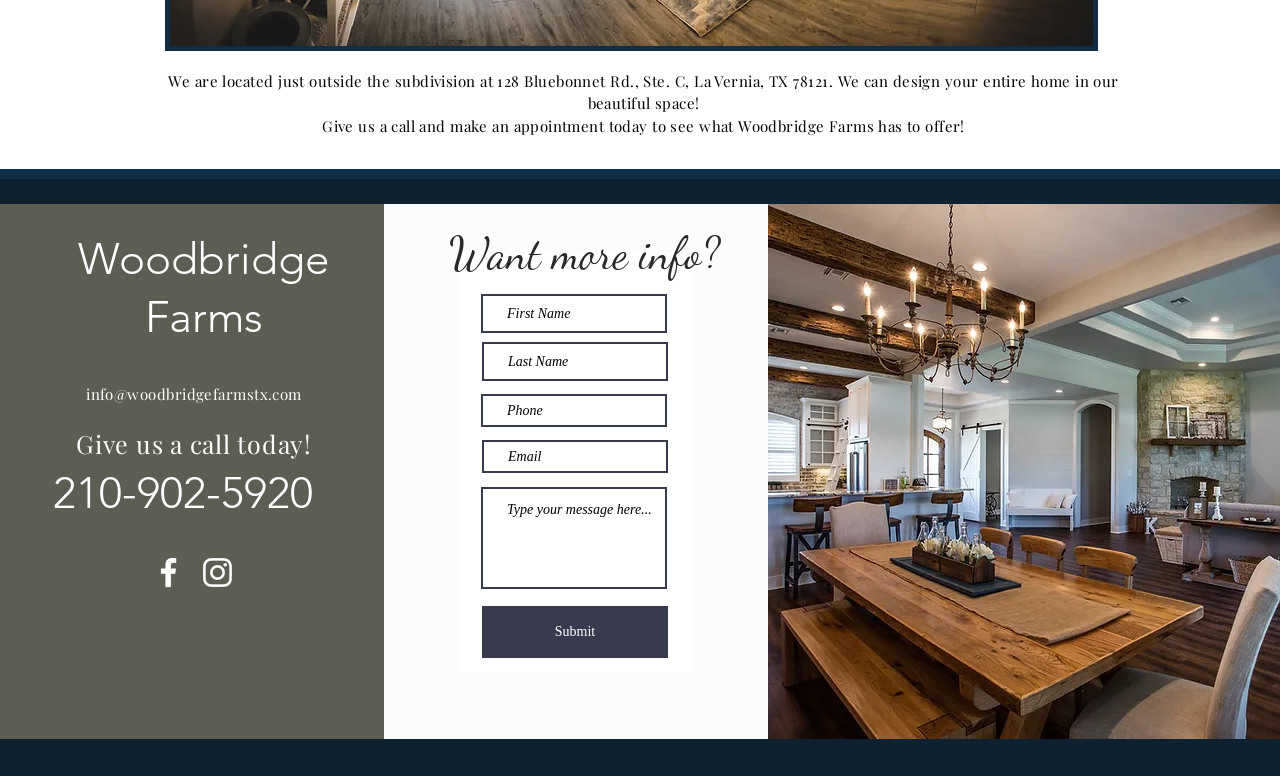Please indicate the bounding box coordinates of the element's region to be clicked to achieve the instruction: "Send an email". Provide the coordinates as four float numbers between 0 and 1, i.e., [left, top, right, bottom].

[0.067, 0.495, 0.236, 0.521]